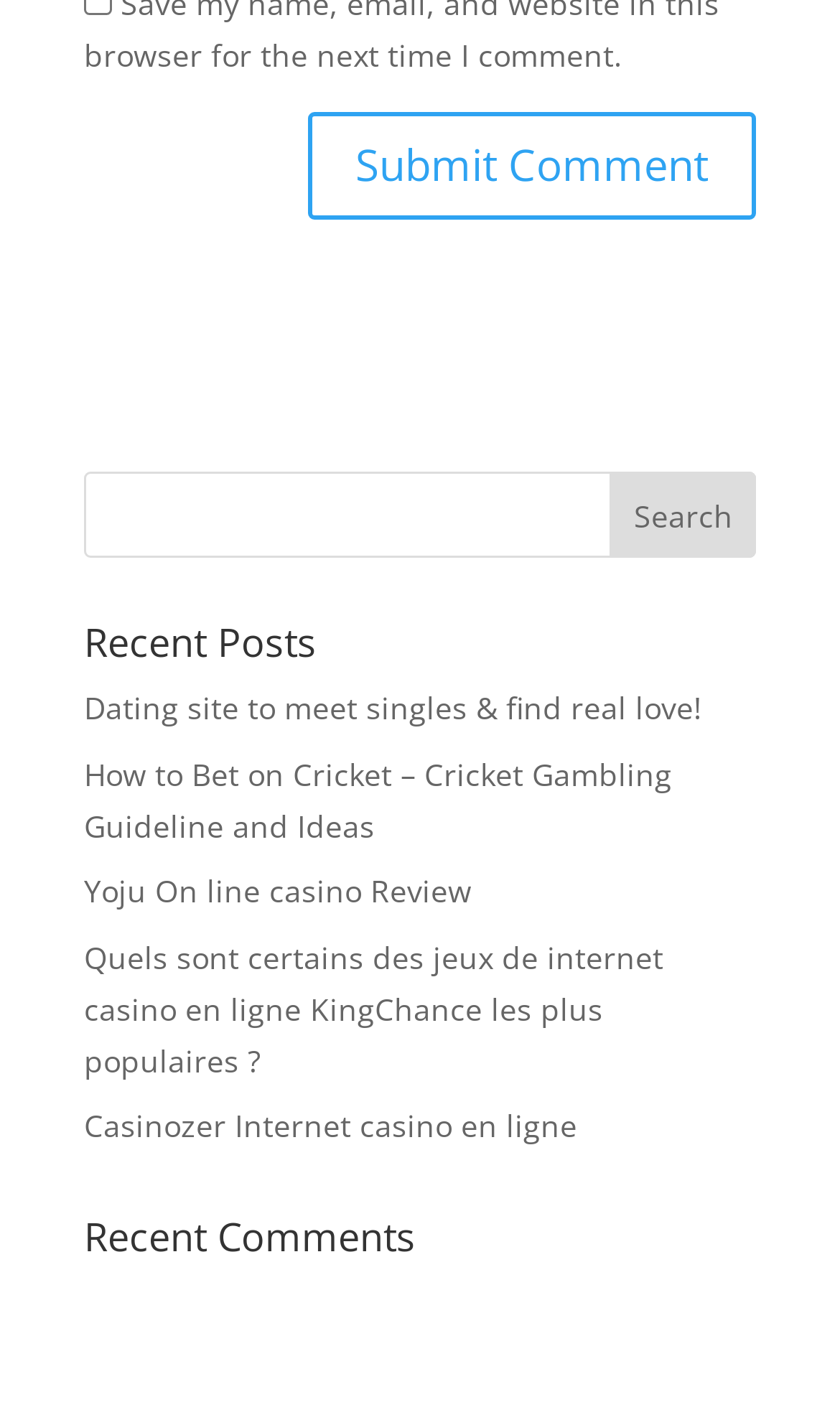Find the bounding box coordinates of the element to click in order to complete this instruction: "explore Yoju online casino". The bounding box coordinates must be four float numbers between 0 and 1, denoted as [left, top, right, bottom].

[0.1, 0.621, 0.562, 0.65]